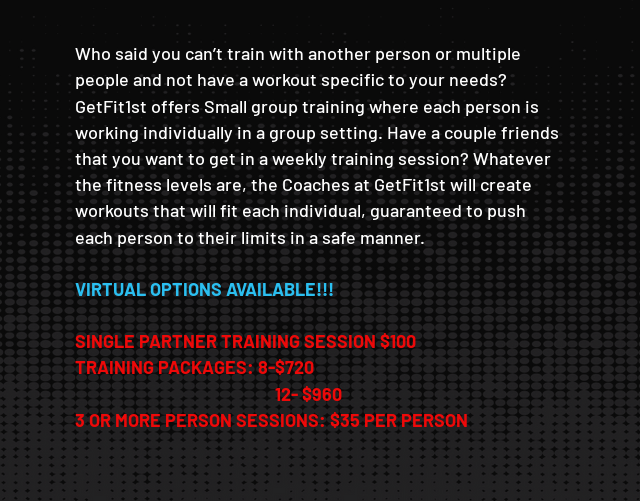How much does a session with three or more participants cost per person?
Please provide a detailed answer to the question.

According to the caption, the pricing details section mentions that sessions with three or more participants cost $35 per person.